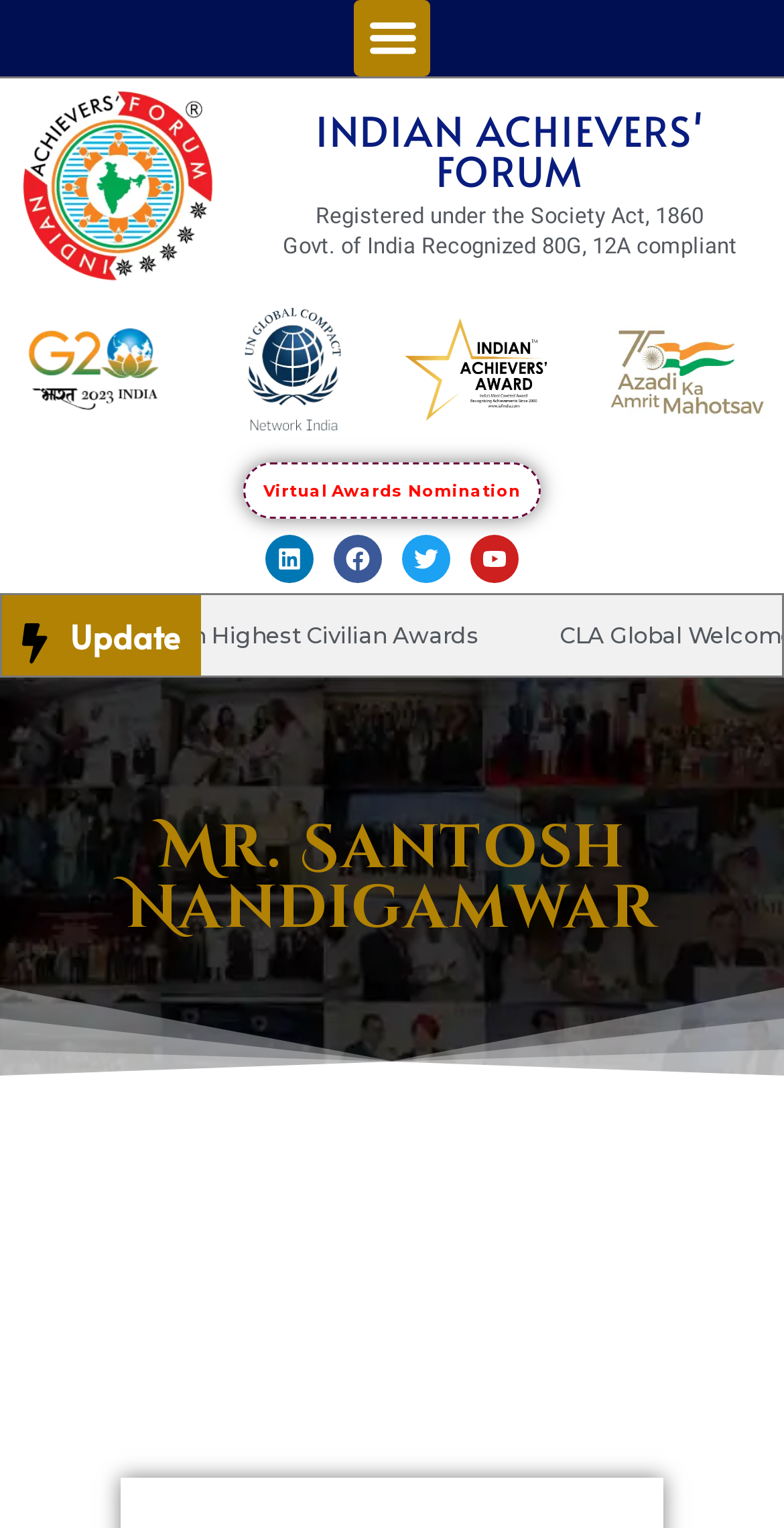Can you locate the main headline on this webpage and provide its text content?

INDIAN ACHIEVERS' FORUM